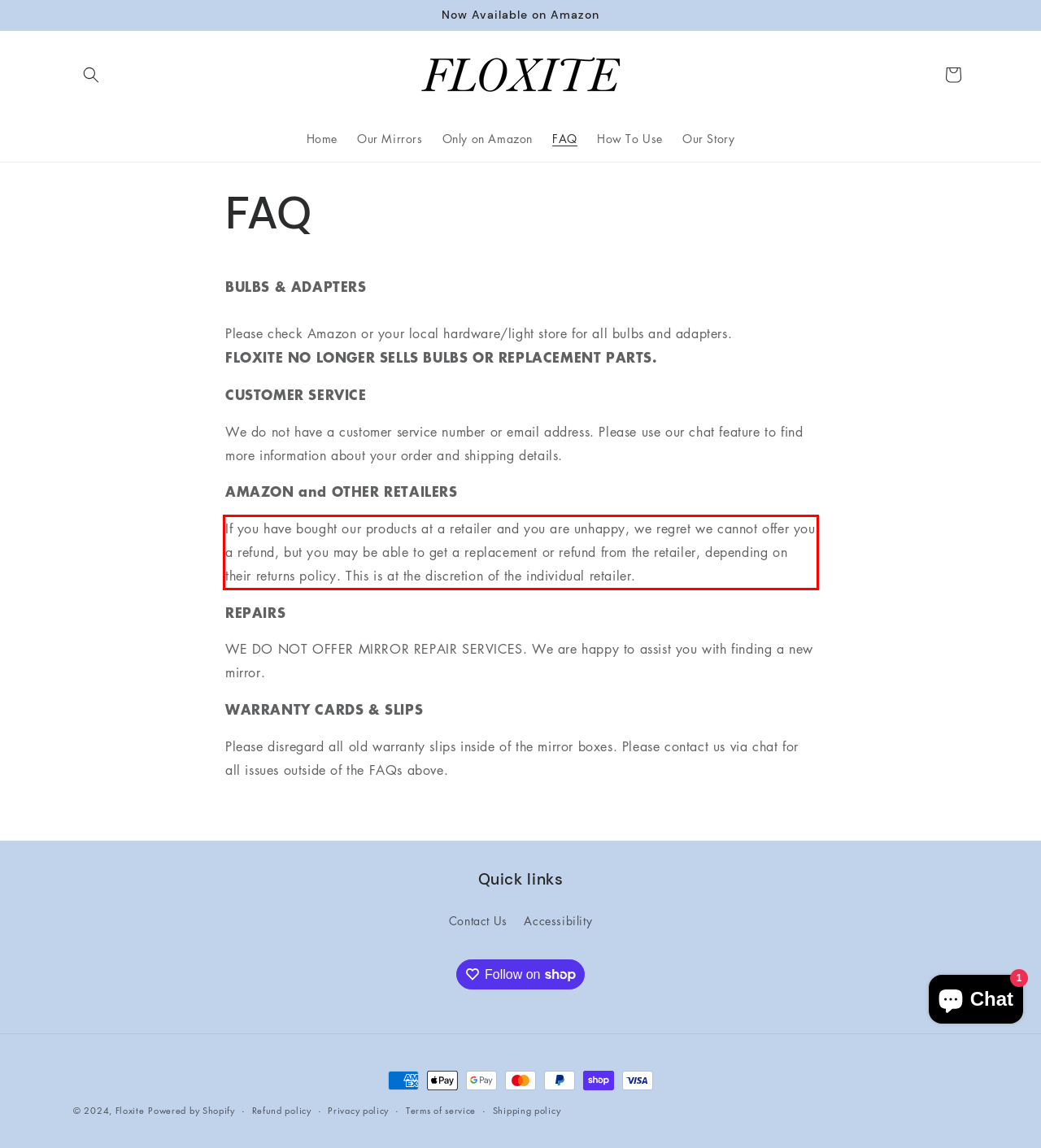You are presented with a webpage screenshot featuring a red bounding box. Perform OCR on the text inside the red bounding box and extract the content.

If you have bought our products at a retailer and you are unhappy, we regret we cannot offer you a refund, but you may be able to get a replacement or refund from the retailer, depending on their returns policy. This is at the discretion of the individual retailer.